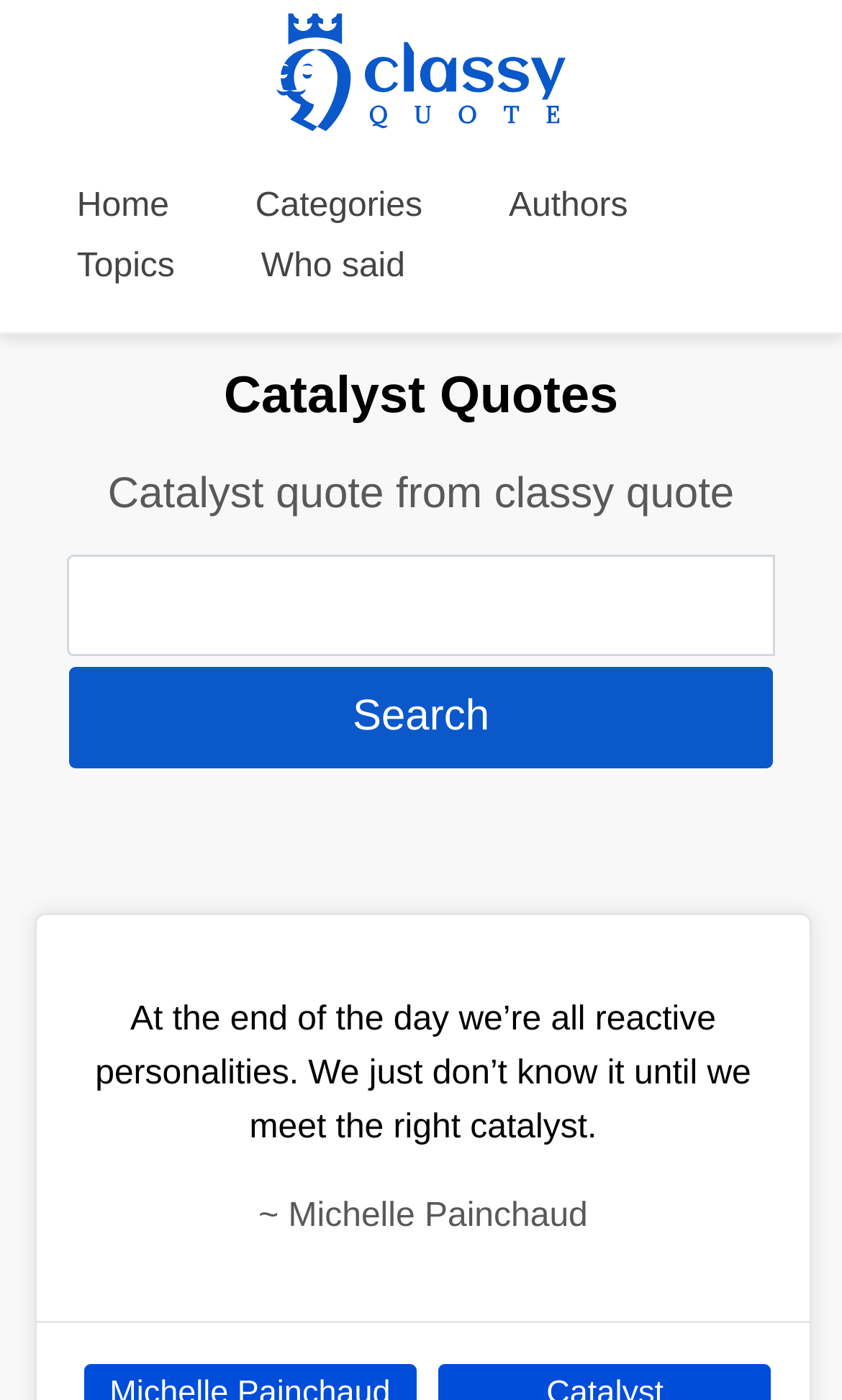Please locate the bounding box coordinates of the element that should be clicked to achieve the given instruction: "Search for a quote".

[0.081, 0.477, 0.919, 0.549]